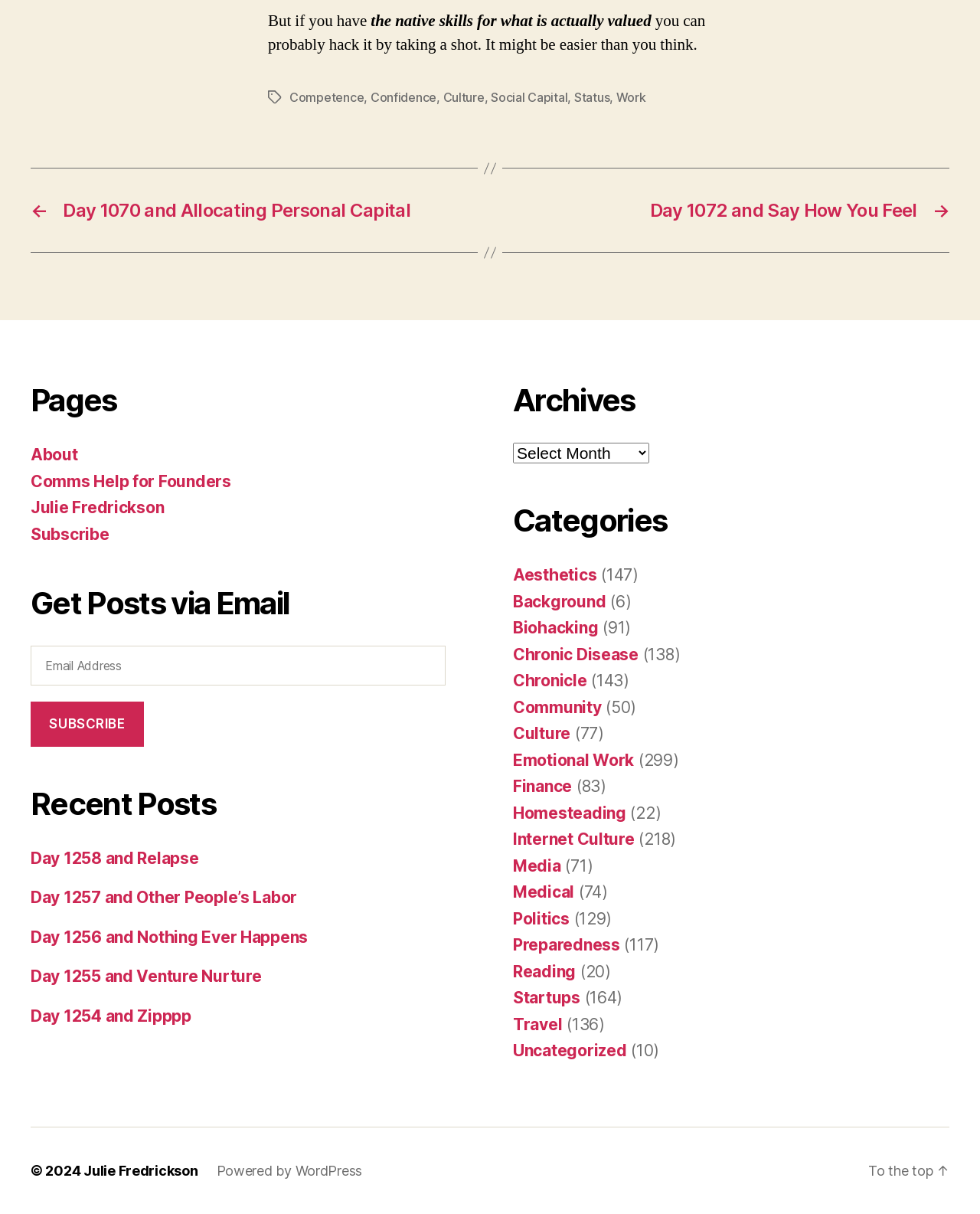Identify the bounding box coordinates of the section that should be clicked to achieve the task described: "Contact via Phone".

None